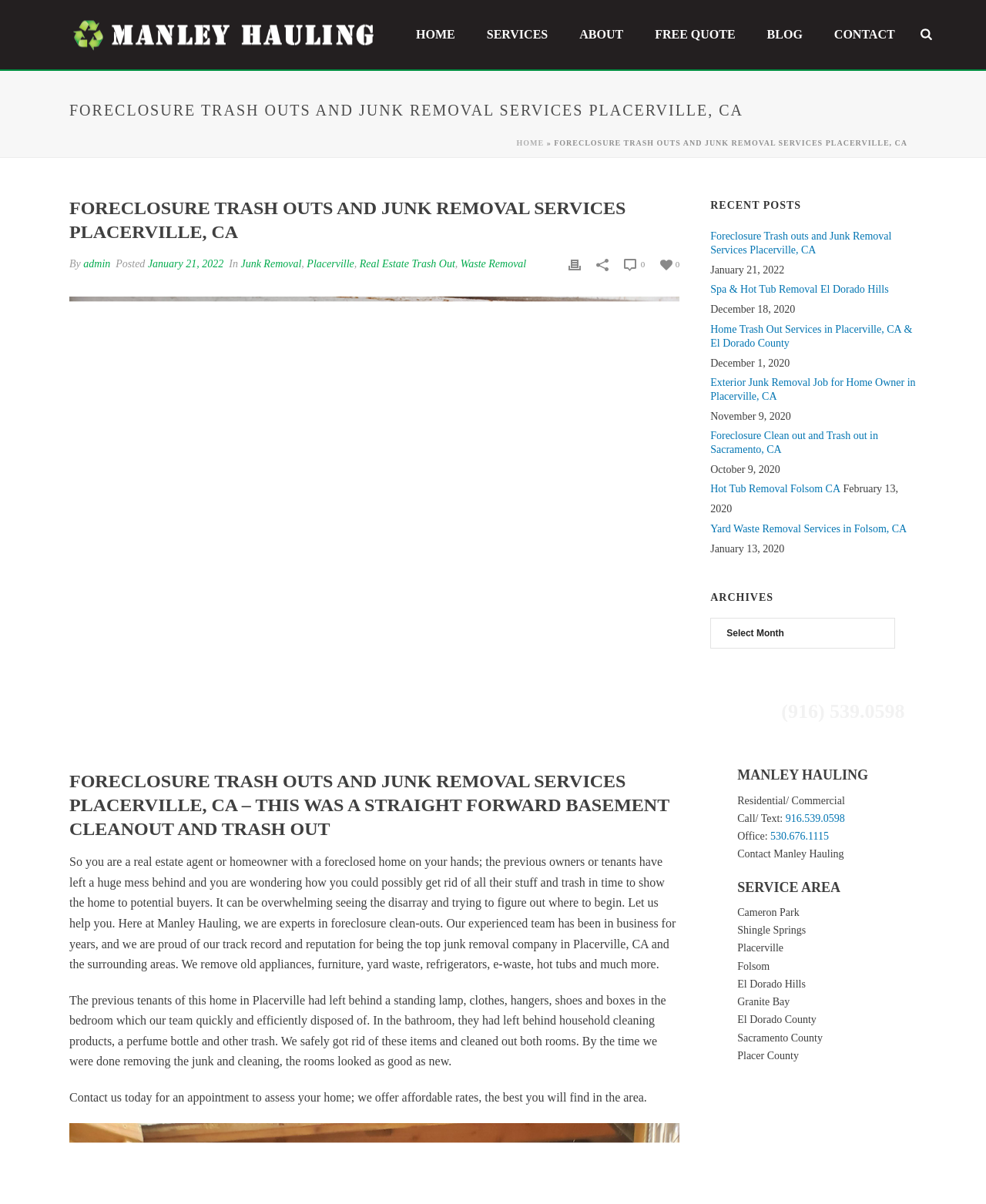Generate a thorough caption detailing the webpage content.

This webpage is about Manley Hauling, a company that provides basement cleanout and trash out services in El Dorado County. At the top of the page, there is a navigation menu with links to "HOME", "SERVICES", "ABOUT", "FREE QUOTE", "BLOG", and "CONTACT". Below the navigation menu, there is a heading that reads "FORECLOSURE TRASH OUTS AND JUNK REMOVAL SERVICES PLACERVILLE, CA". 

On the left side of the page, there is an image of a person, likely the company's logo. Below the image, there is a heading that reads "FORECLOSURE TRASH OUTS AND JUNK REMOVAL SERVICES PLACERVILLE, CA – THIS WAS A STRAIGHT FORWARD BASEMENT CLEANOUT AND TRASH OUT". 

The main content of the page is a descriptive text that explains the company's services, including foreclosure clean-outs, junk removal, and trash out services. The text also mentions the company's experience and reputation in the industry. 

Below the main content, there are several links to recent posts, including "Foreclosure Trash outs and Junk Removal Services Placerville, CA", "Spa & Hot Tub Removal El Dorado Hills", and "Home Trash Out Services in Placerville, CA & El Dorado County". 

On the right side of the page, there is a section titled "RECENT POSTS" that lists several recent blog posts with their titles and dates. Below this section, there is a section titled "ARCHIVES" that allows users to select a month and year to view archived blog posts. 

Further down the page, there is a section that displays the company's contact information, including phone numbers and a link to contact the company. There is also a section that lists the company's service areas, including Cameron Park, Shingle Springs, Placerville, Folsom, El Dorado Hills, Granite Bay, El Dorado County, Sacramento County, and Placer County.